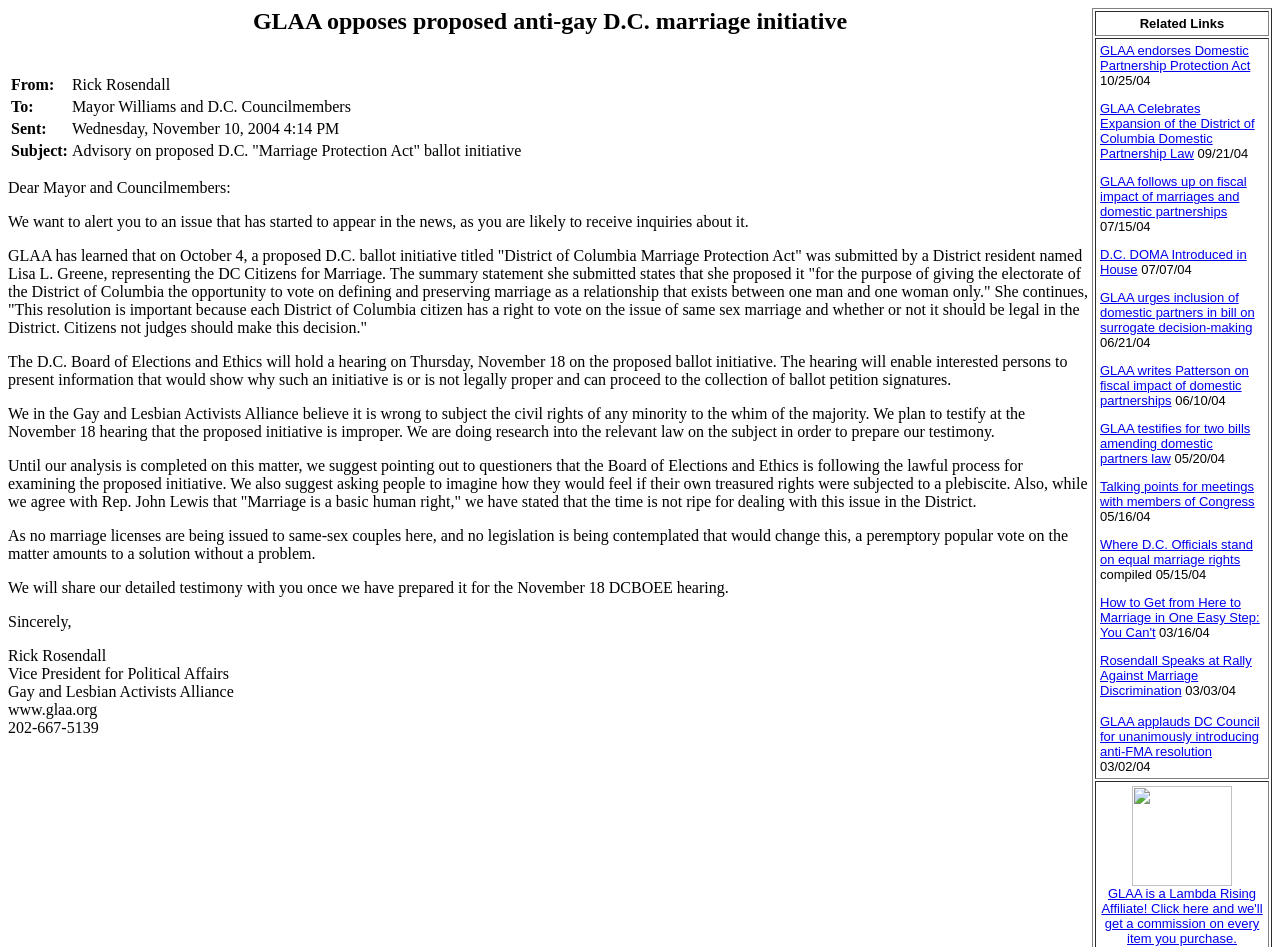Based on what you see in the screenshot, provide a thorough answer to this question: What is the name of the organization that Rick Rosendall is affiliated with?

I found this information by reading the StaticText element with the text 'Gay and Lesbian Activists Alliance' which is located near the signature of Rick Rosendall, indicating that it is the organization he is affiliated with.